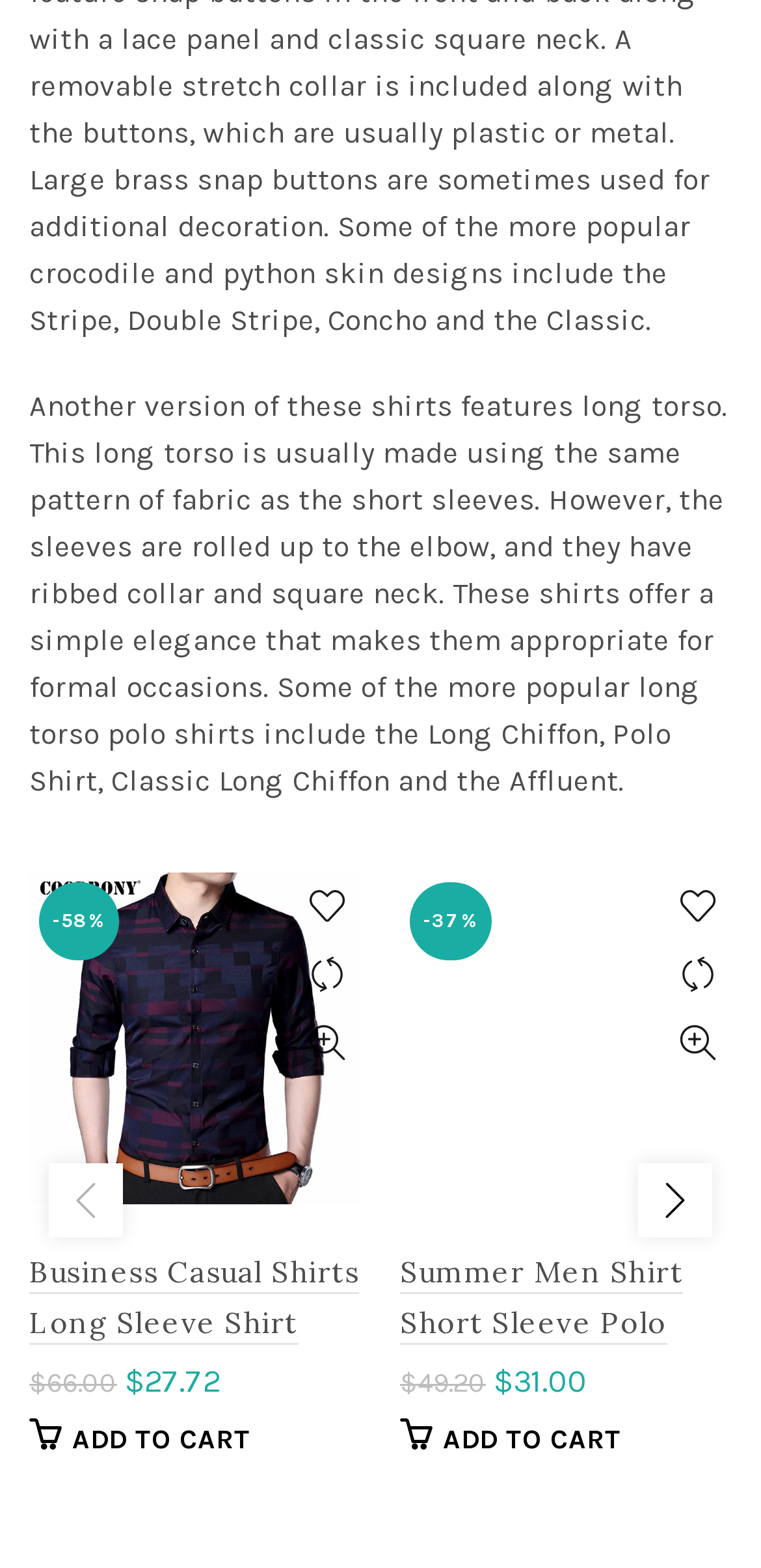How much does the Business Casual Shirts Long Sleeve Shirt cost?
Refer to the image and provide a concise answer in one word or phrase.

$27.72